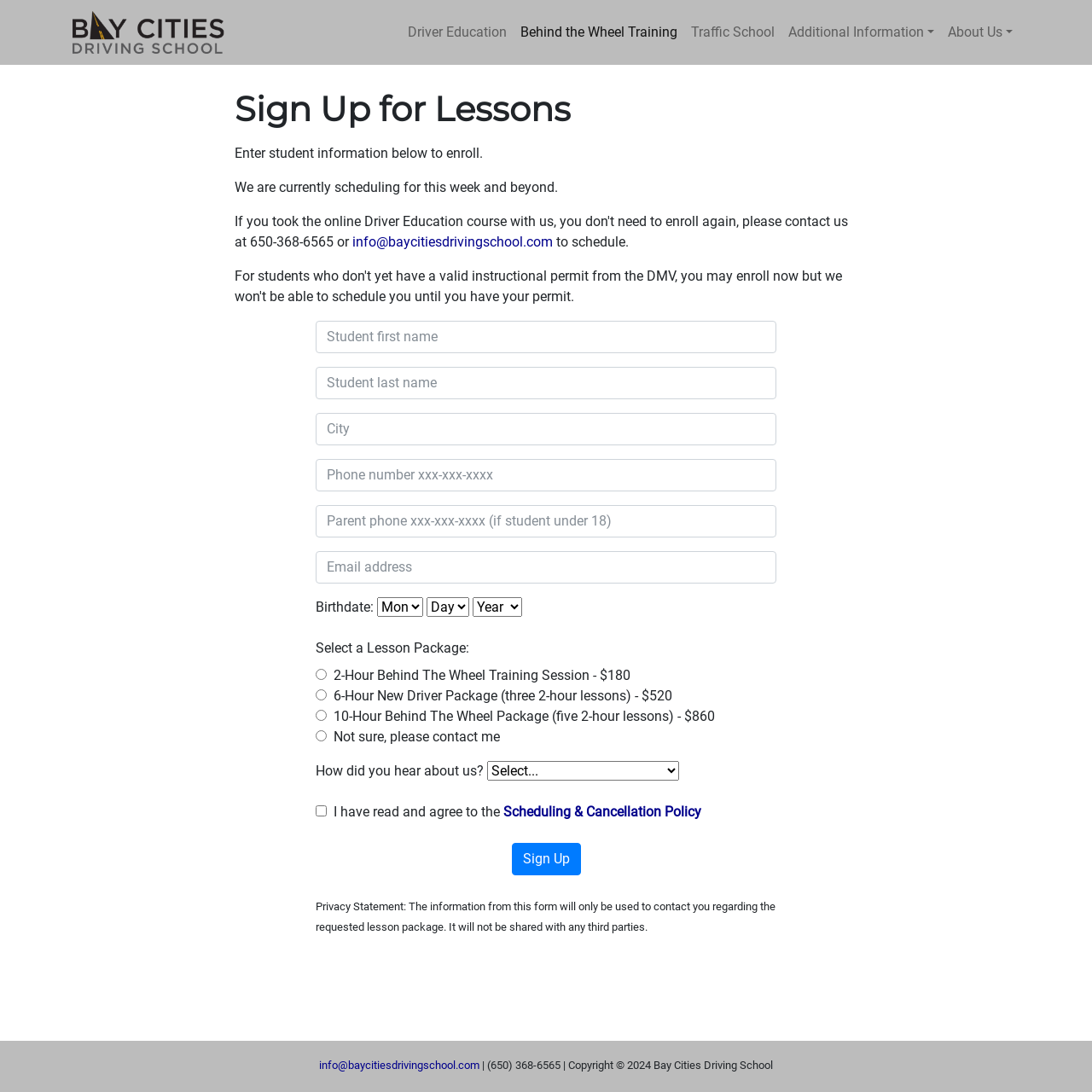Explain in detail what is displayed on the webpage.

The webpage is for Bay Cities Driving School, offering driver education and behind the wheel lessons. At the top, there is a logo image and a link to the homepage. Below the logo, there are four main navigation links: "Driver Education", "Behind the Wheel Training", "Traffic School", and "Additional Information", which has a dropdown menu. Next to these links, there is another link to "About Us" with a dropdown menu.

The main content of the page is a sign-up form for lessons. The form is headed by a title "Sign Up for Lessons" and has a brief instruction "Enter student information below to enroll." Below the instruction, there is a note stating that they are currently scheduling for the current week and beyond. The form has several fields to fill in, including student first name, last name, city, phone number, and email address. There is also a field to enter parent phone number if the student is under 18.

The form also asks for birthdate information, which is selected from three dropdown menus. Below the birthdate field, there is a section to select a lesson package, with four radio button options: a 2-hour behind the wheel training session, a 6-hour new driver package, a 10-hour behind the wheel package, and an option to contact them for more information.

Further down, there is a field to select how the user heard about the driving school, with a dropdown menu. The user must also agree to the Scheduling & Cancellation Policy by checking a checkbox, with a link to the policy provided. Finally, there is a "Sign Up" button to submit the form.

At the bottom of the page, there is a privacy statement explaining how the information from the form will be used. Below the privacy statement, there is a footer section with contact information, including an email address, phone number, and copyright information.